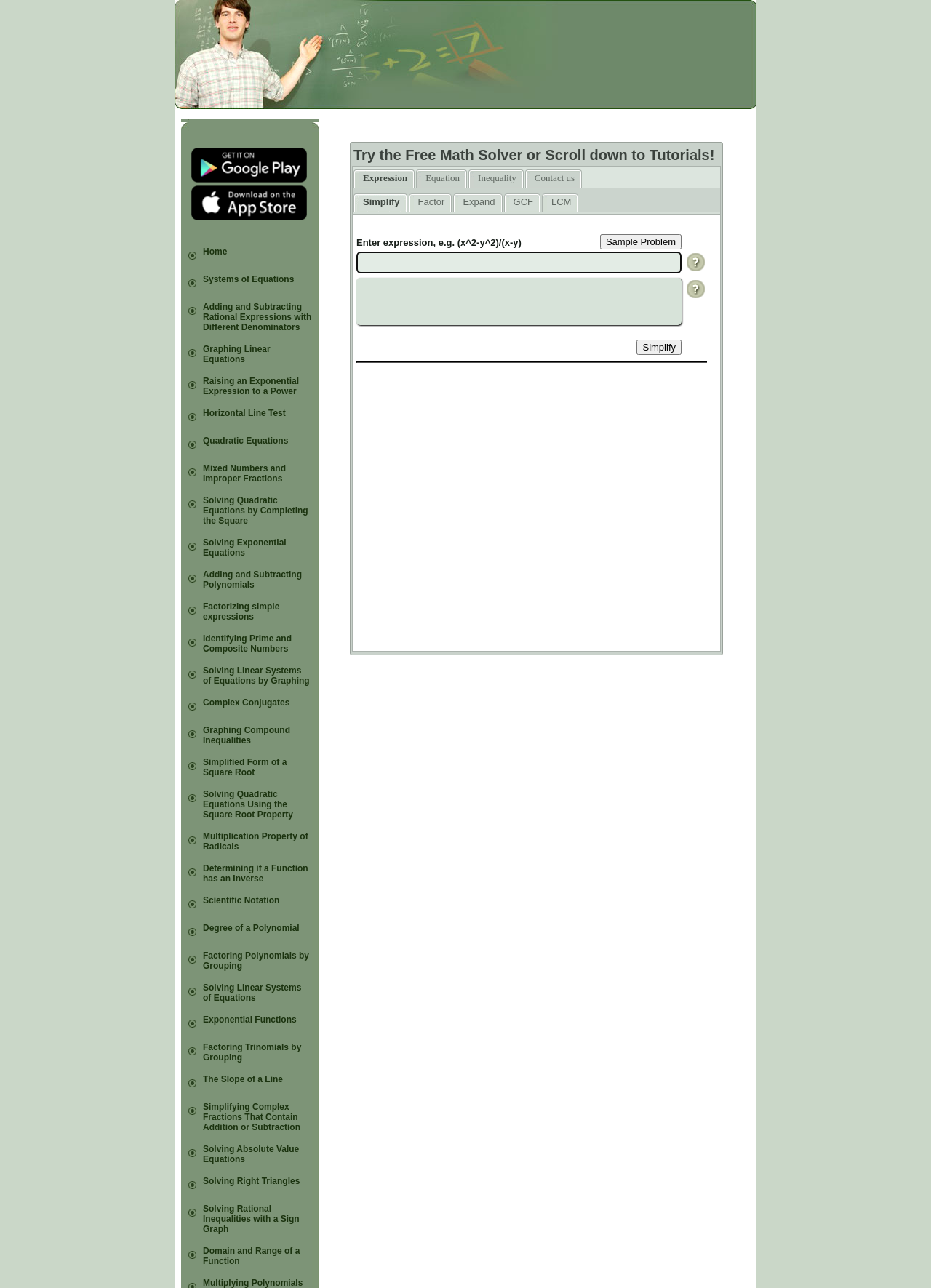Identify the bounding box coordinates for the UI element described as follows: "name="expression_algstepssimplify"". Ensure the coordinates are four float numbers between 0 and 1, formatted as [left, top, right, bottom].

[0.383, 0.195, 0.732, 0.212]